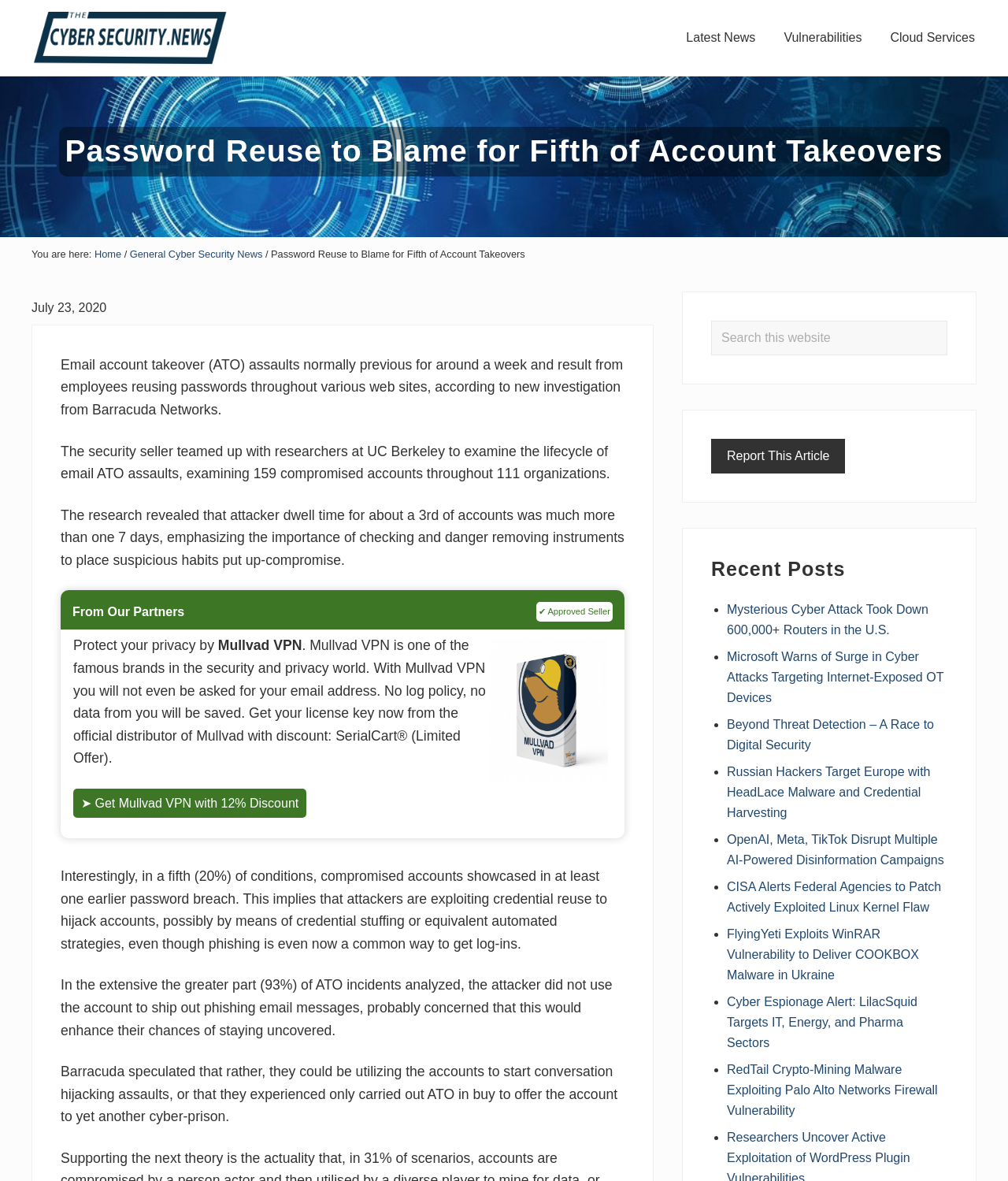Locate the bounding box of the UI element based on this description: "alt="The Cyber Security News"". Provide four float numbers between 0 and 1 as [left, top, right, bottom].

[0.031, 0.003, 0.227, 0.061]